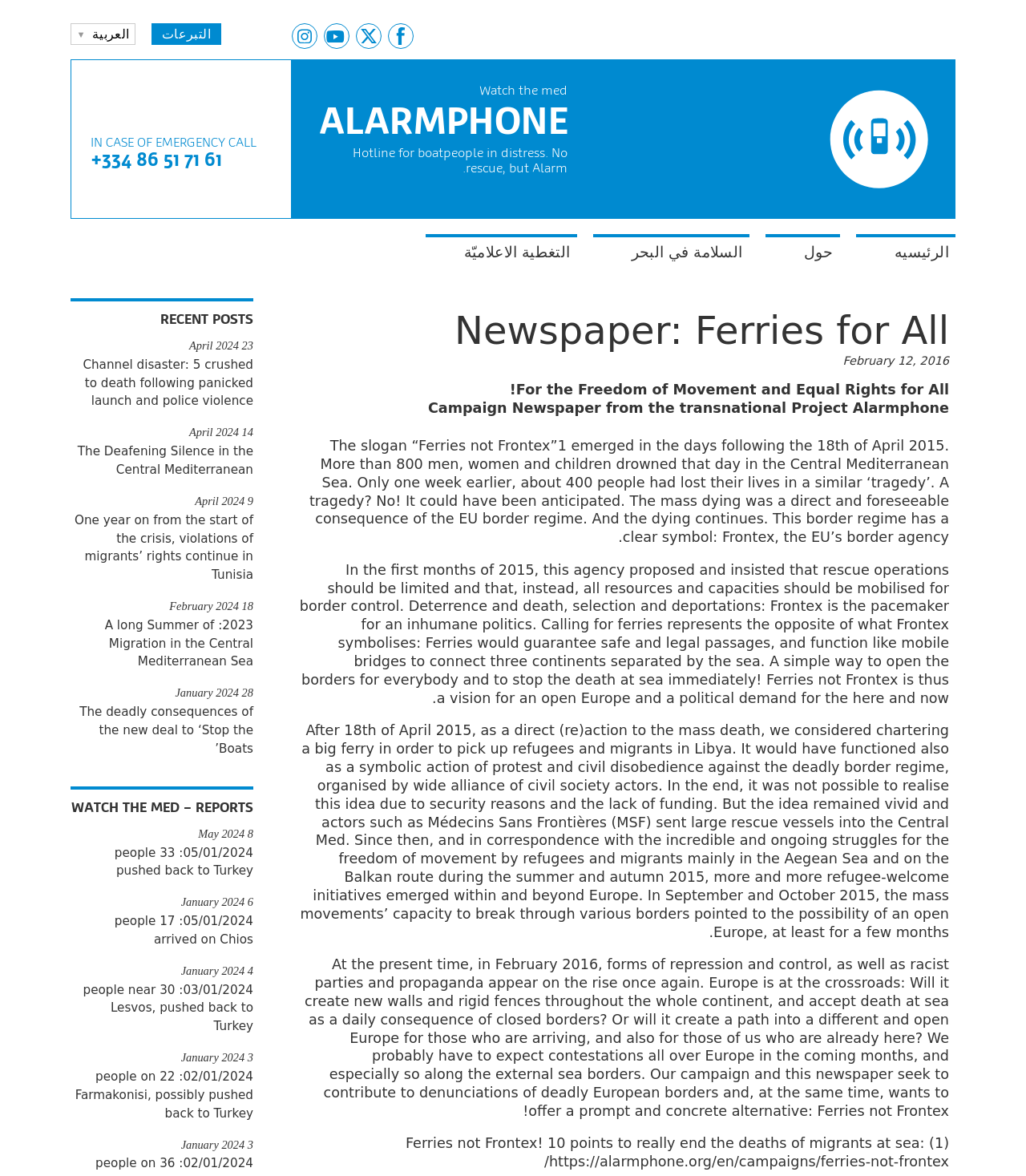Could you indicate the bounding box coordinates of the region to click in order to complete this instruction: "Watch the med ALARMPHONE Hotline video".

[0.303, 0.07, 0.553, 0.149]